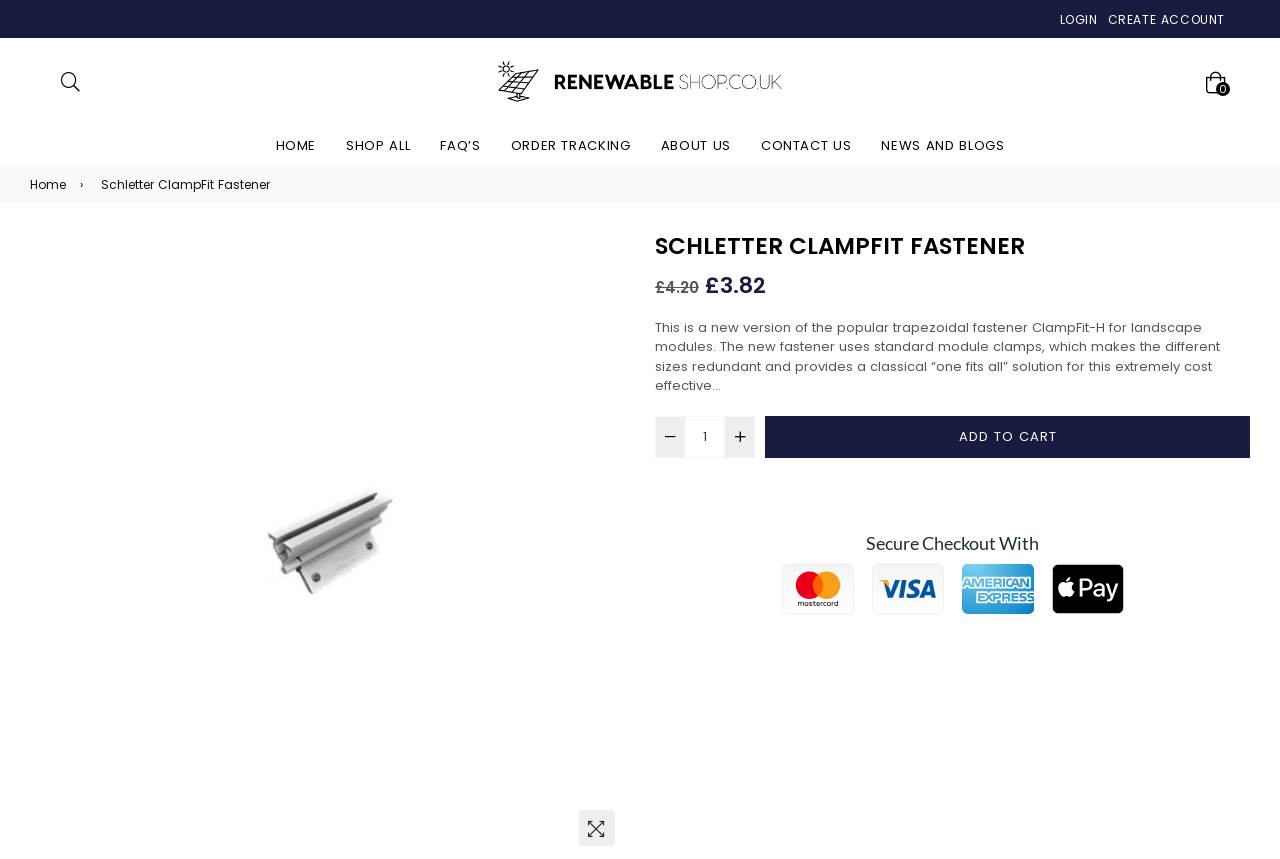Identify the bounding box coordinates for the element you need to click to achieve the following task: "Click the link to download Epson stylus sx110 driver". The coordinates must be four float values ranging from 0 to 1, formatted as [left, top, right, bottom].

None